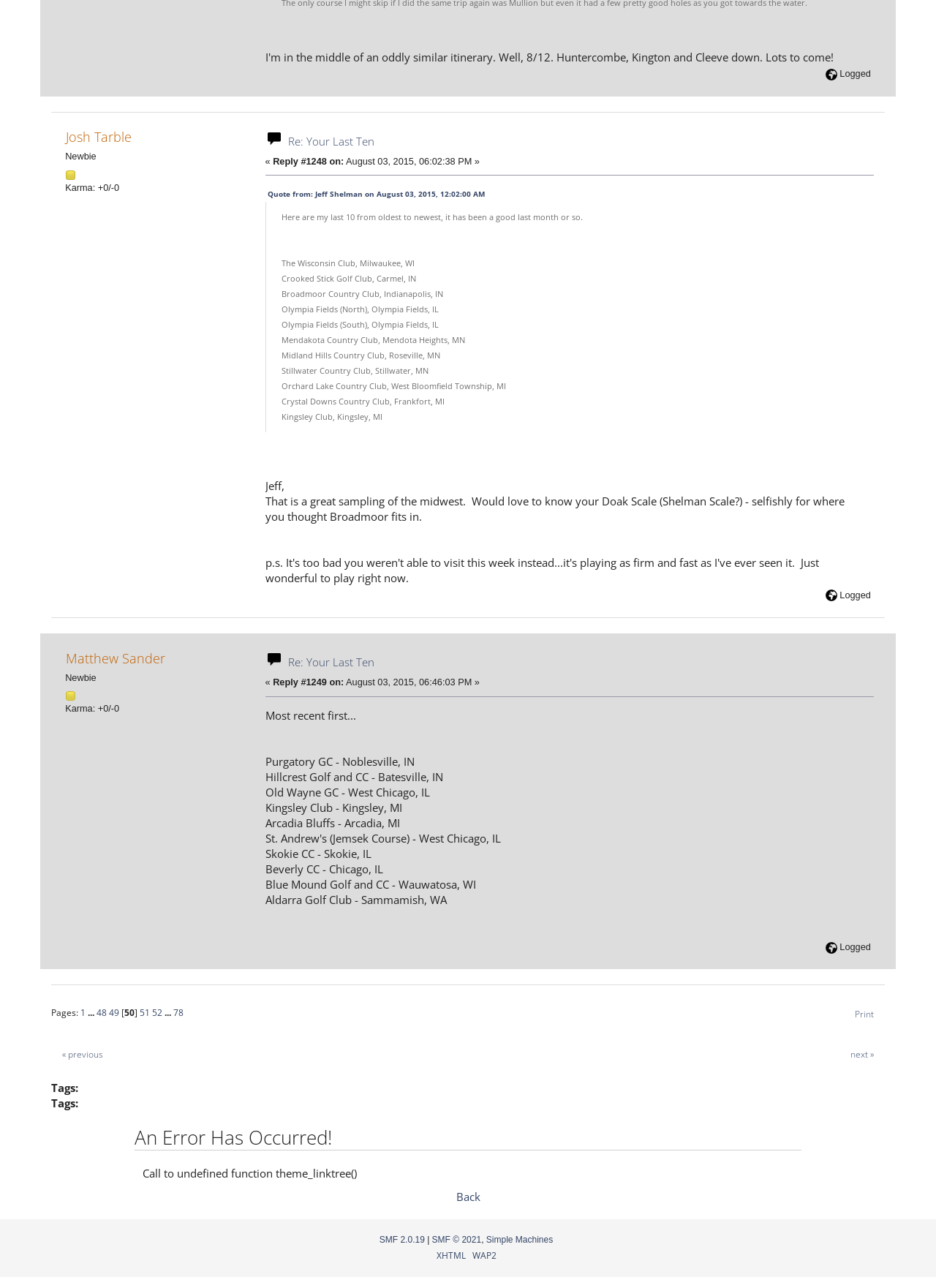Provide the bounding box coordinates for the specified HTML element described in this description: "SMF © 2021". The coordinates should be four float numbers ranging from 0 to 1, in the format [left, top, right, bottom].

[0.461, 0.959, 0.514, 0.967]